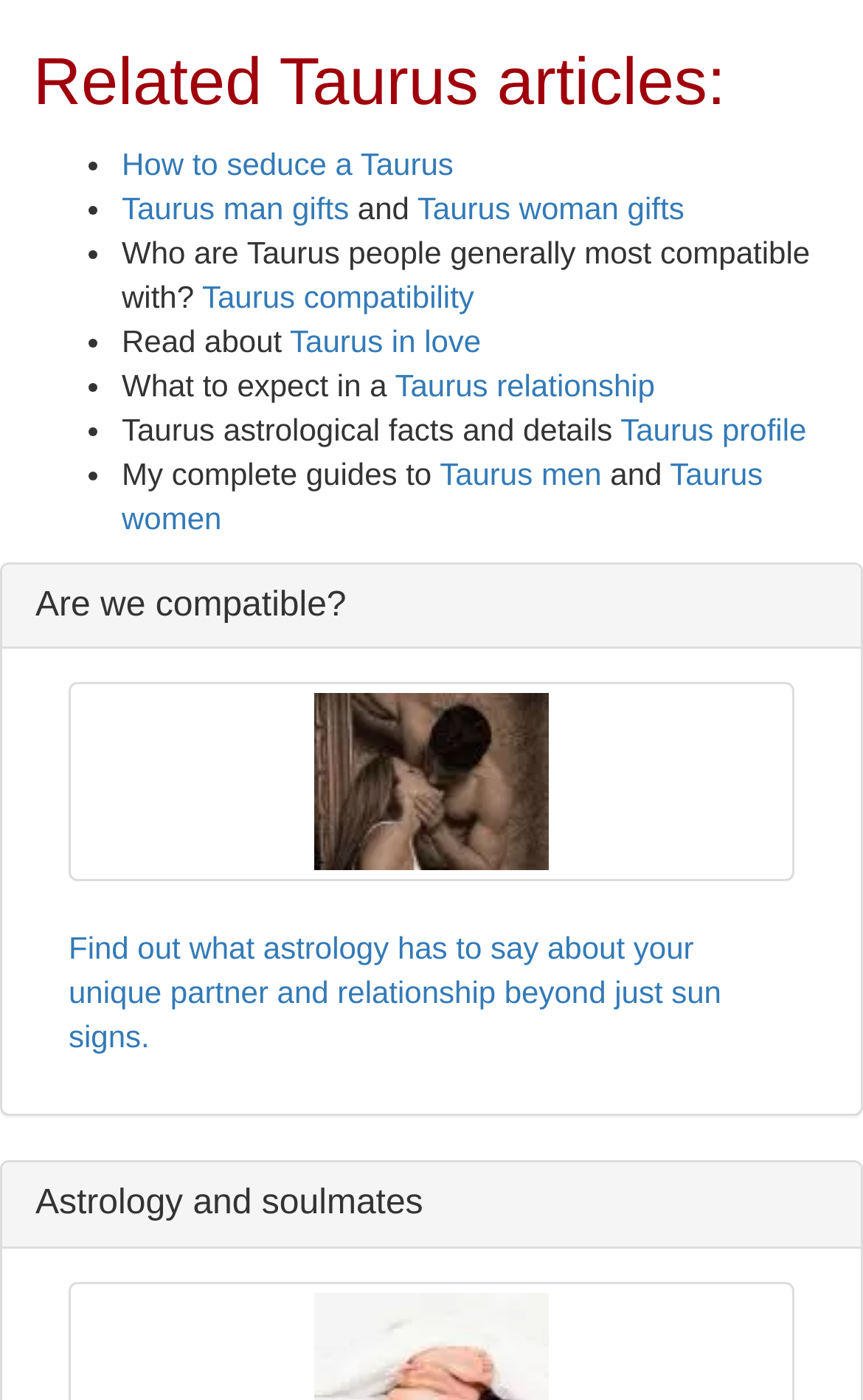Using the element description How to seduce a Taurus, predict the bounding box coordinates for the UI element. Provide the coordinates in (top-left x, top-left y, bottom-right x, bottom-right y) format with values ranging from 0 to 1.

[0.141, 0.104, 0.526, 0.129]